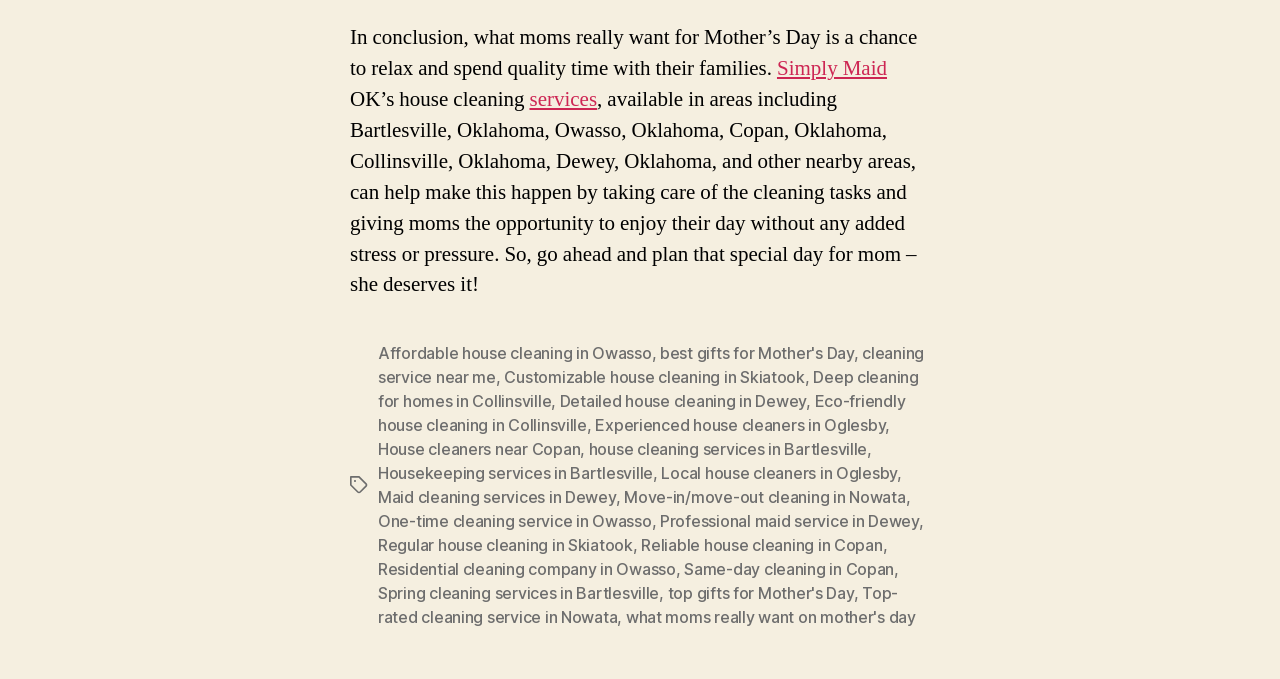Find the bounding box coordinates of the area to click in order to follow the instruction: "Click on 'best gifts for Mother's Day'".

[0.516, 0.531, 0.667, 0.561]